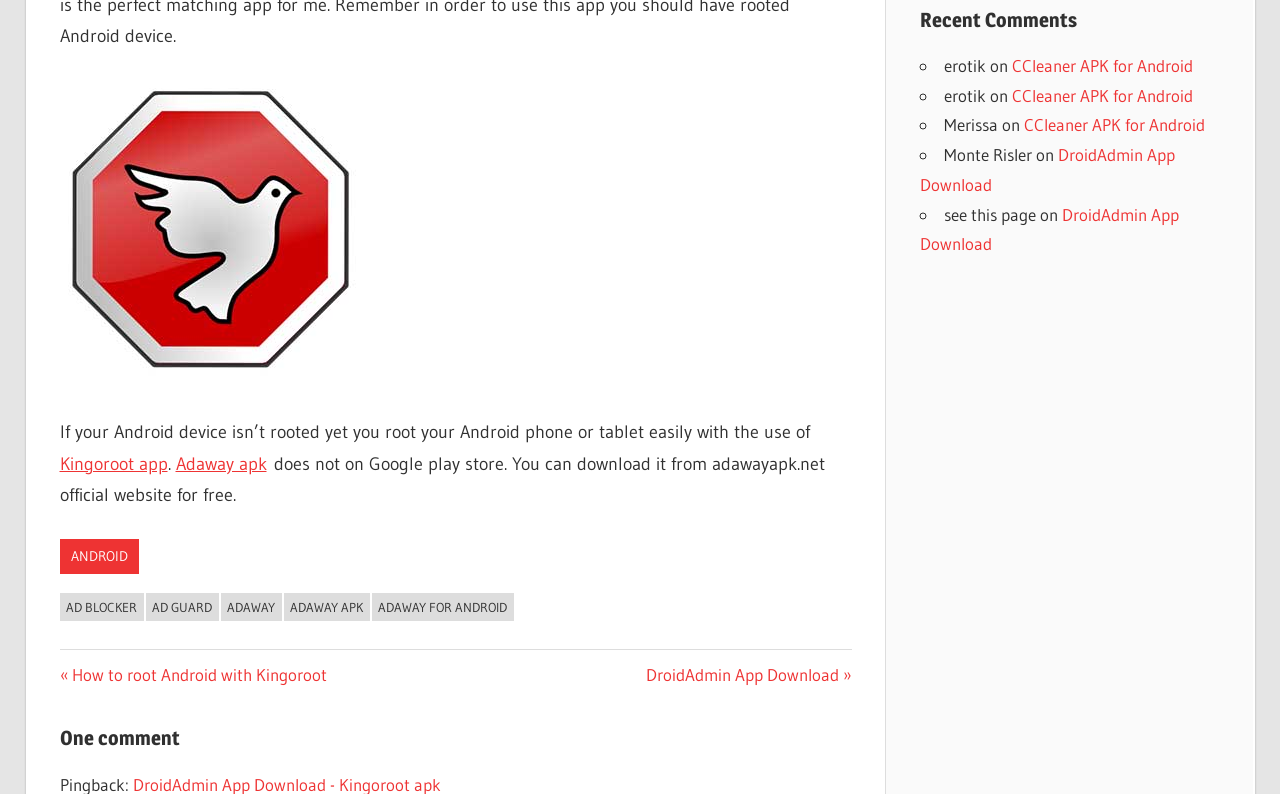Please determine the bounding box coordinates for the UI element described here. Use the format (top-left x, top-left y, bottom-right x, bottom-right y) with values bounded between 0 and 1: adaway

[0.172, 0.747, 0.22, 0.782]